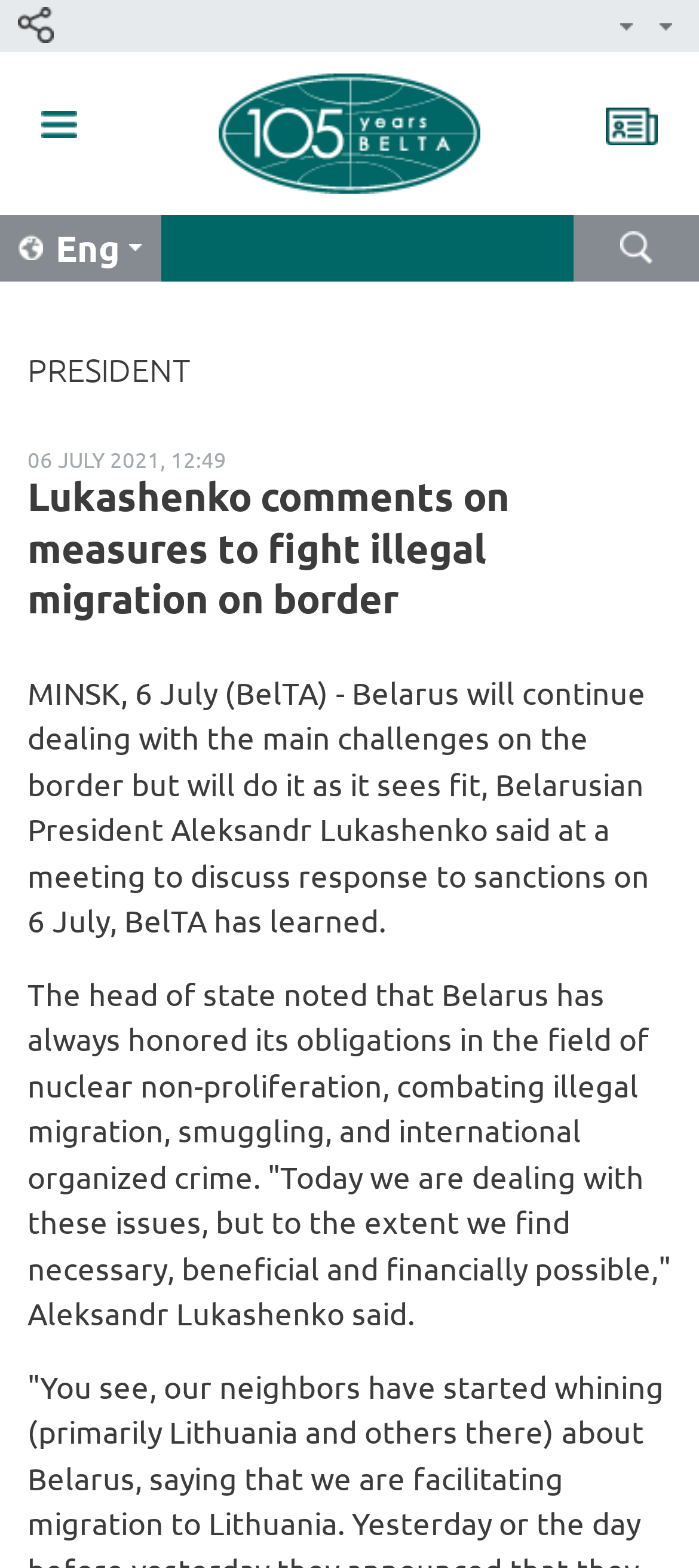Answer the question using only a single word or phrase: 
What is the topic of the meeting mentioned in the article?

response to sanctions